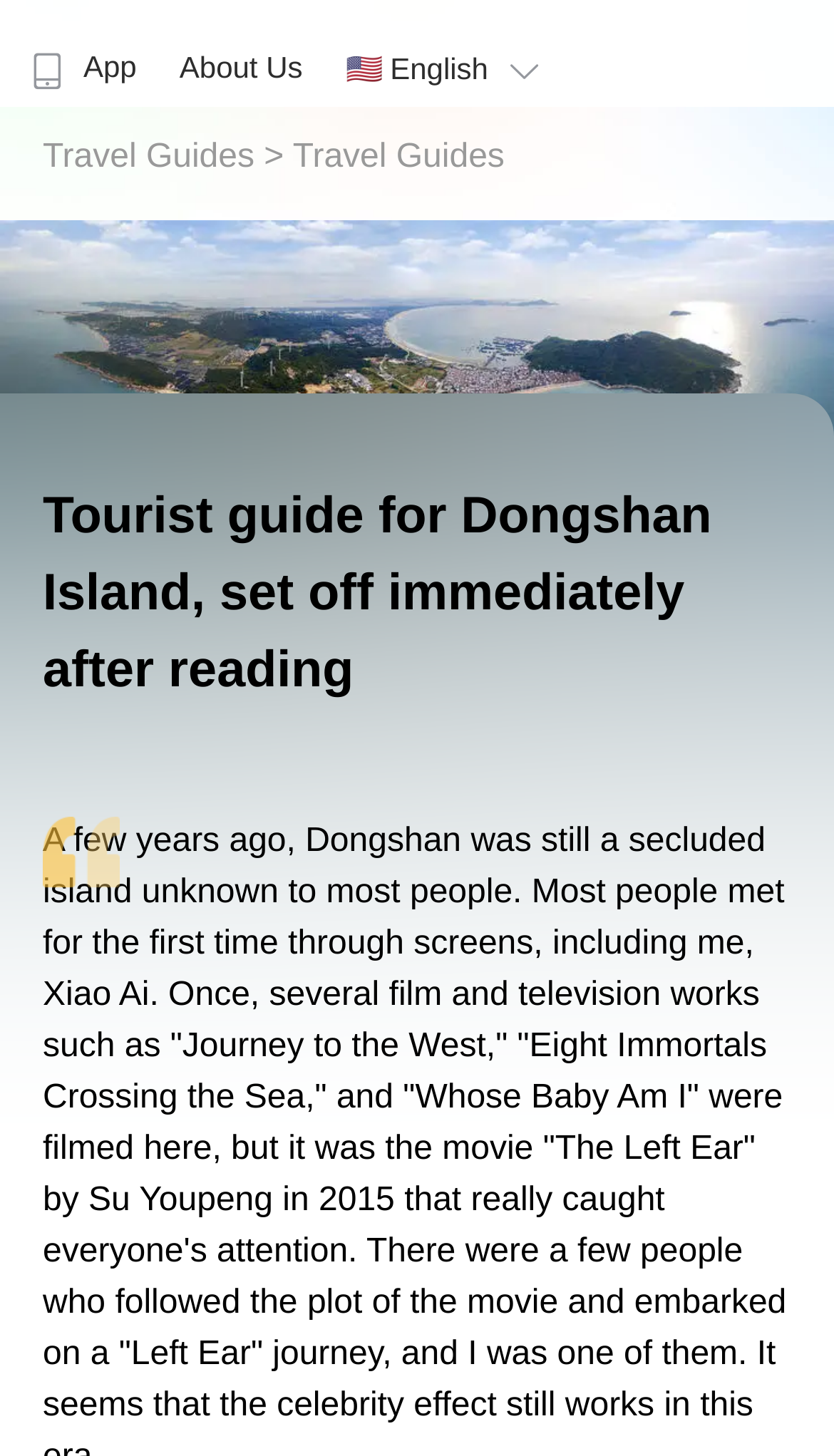Generate a thorough description of the webpage.

The webpage is a travel guide for Dongshan Island, with a focus on encouraging readers to visit the island. At the top of the page, there is a horizontal menubar with three menu items: "App", "About Us", and a language selection option with an English flag icon. Below the menubar, there are three links in a row, with the middle link being a greater-than symbol. The first and third links both have the text "Travel Guides".

Below these links, there is a large image that spans the entire width of the page. Above the image, there is a heading that reads "Tourist guide for Dongshan Island, set off immediately after reading". This heading is centered near the top of the page.

The language selection option in the menubar is positioned near the right edge of the page, and it has a dropdown menu associated with it. The "App" and "About Us" menu items are positioned to the left of the language selection option.

Overall, the webpage has a clean and simple layout, with a prominent heading and image that draw the reader's attention to the travel guide.